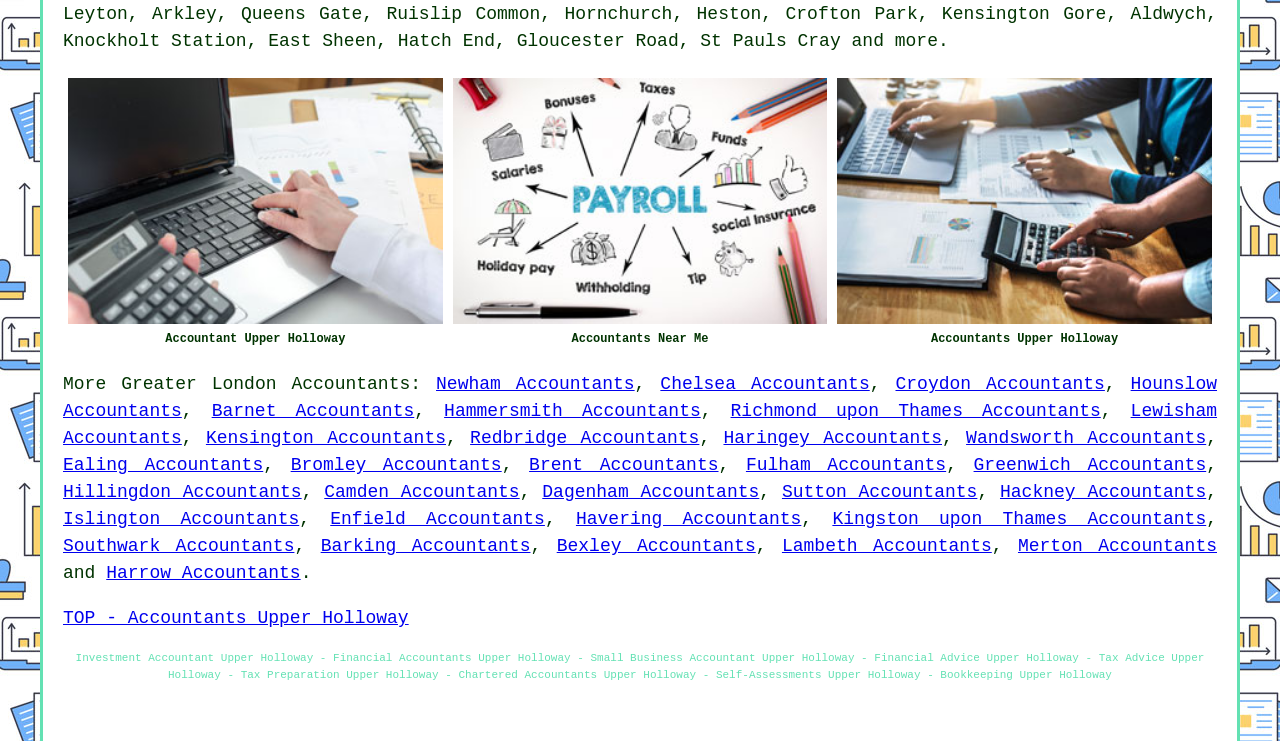How many images are on the page?
Please use the visual content to give a single word or phrase answer.

3